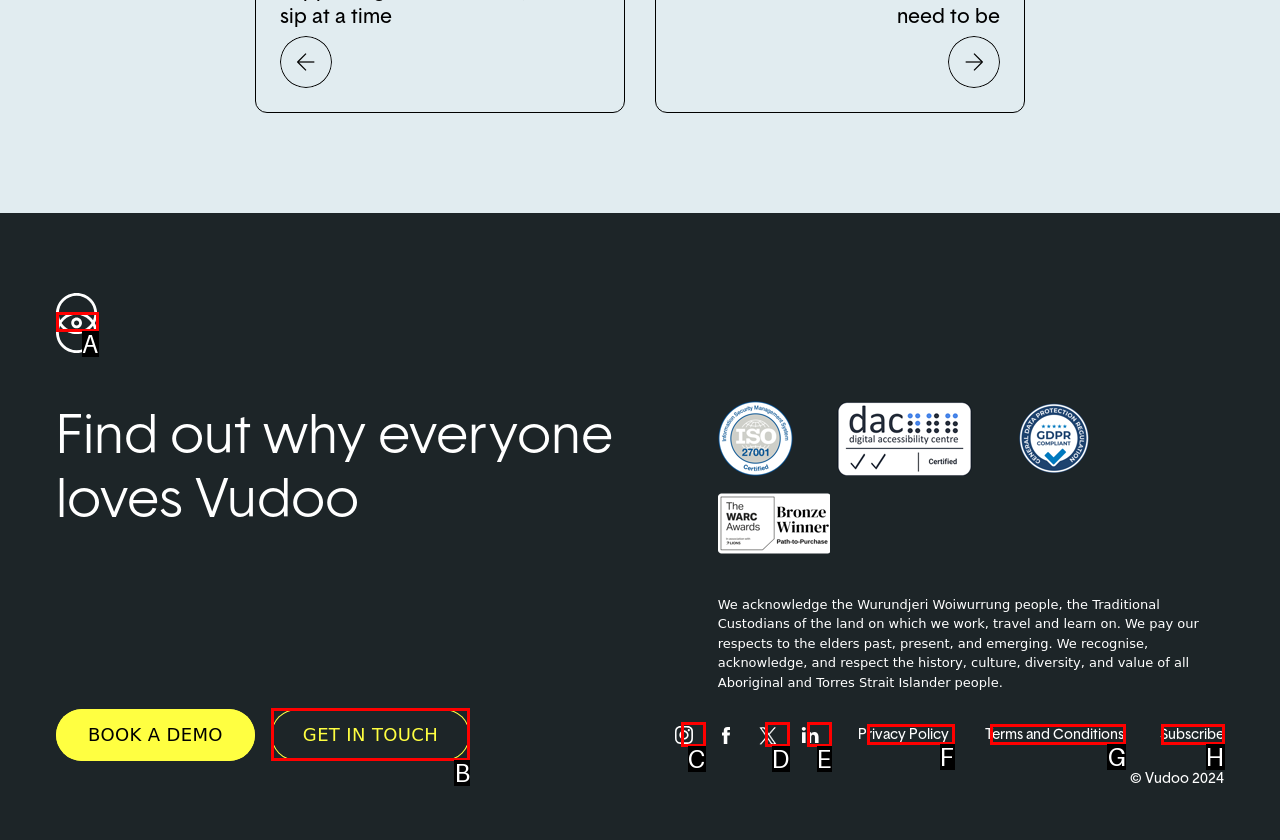Which option should be clicked to complete this task: Get in touch
Reply with the letter of the correct choice from the given choices.

B